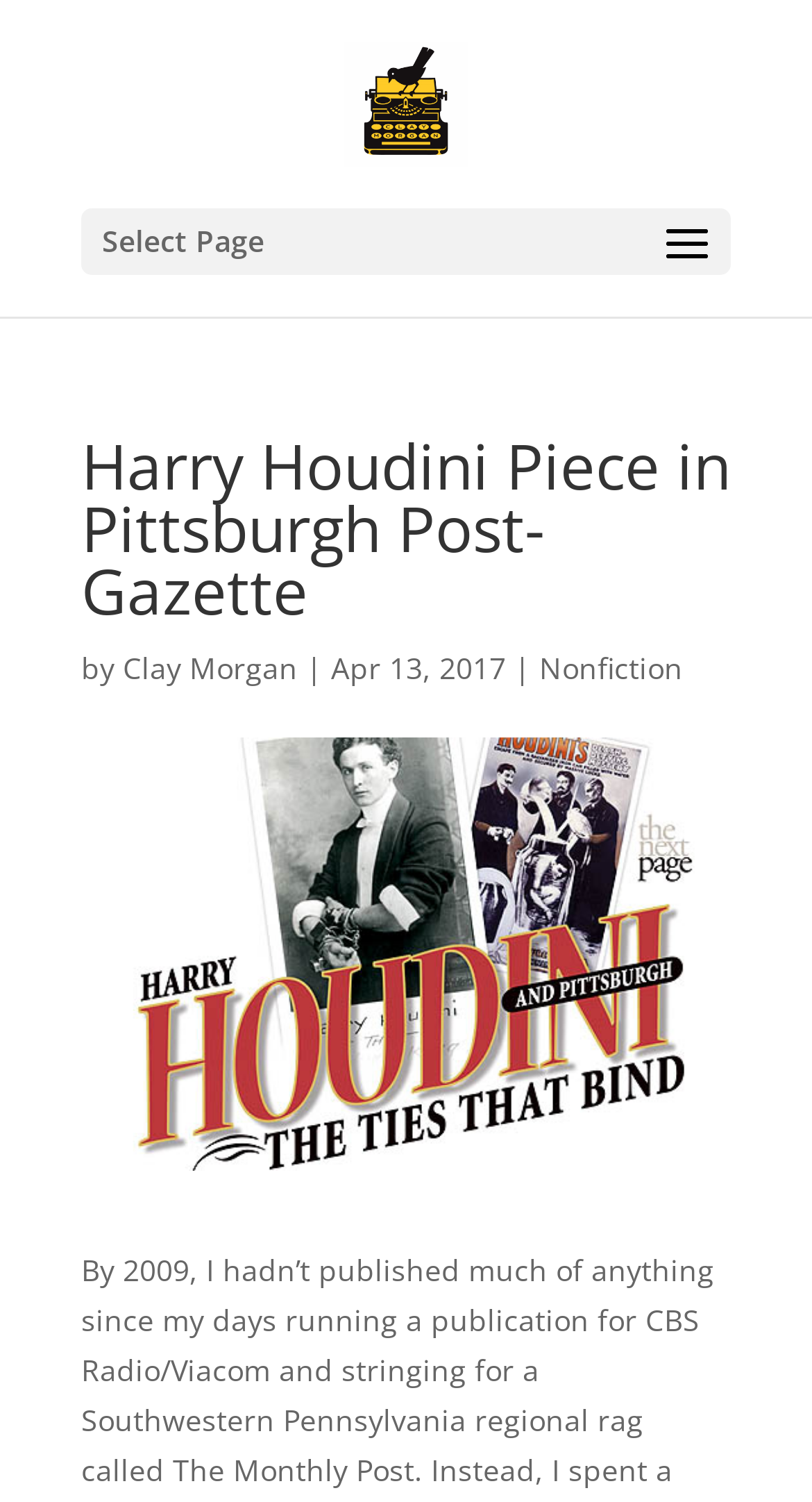From the webpage screenshot, predict the bounding box of the UI element that matches this description: "alt="Clay Writes"".

[0.423, 0.054, 0.577, 0.08]